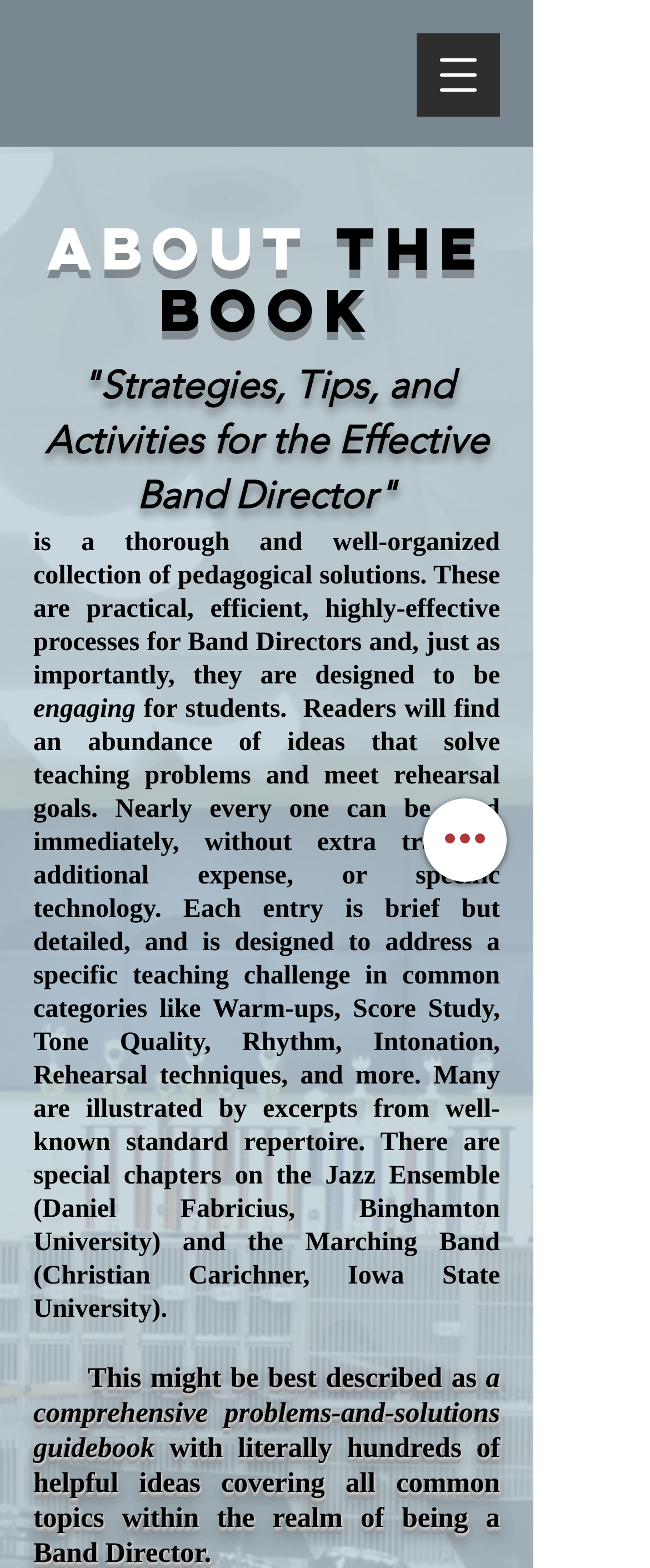Please answer the following question using a single word or phrase: 
Are there special chapters in the book?

Yes